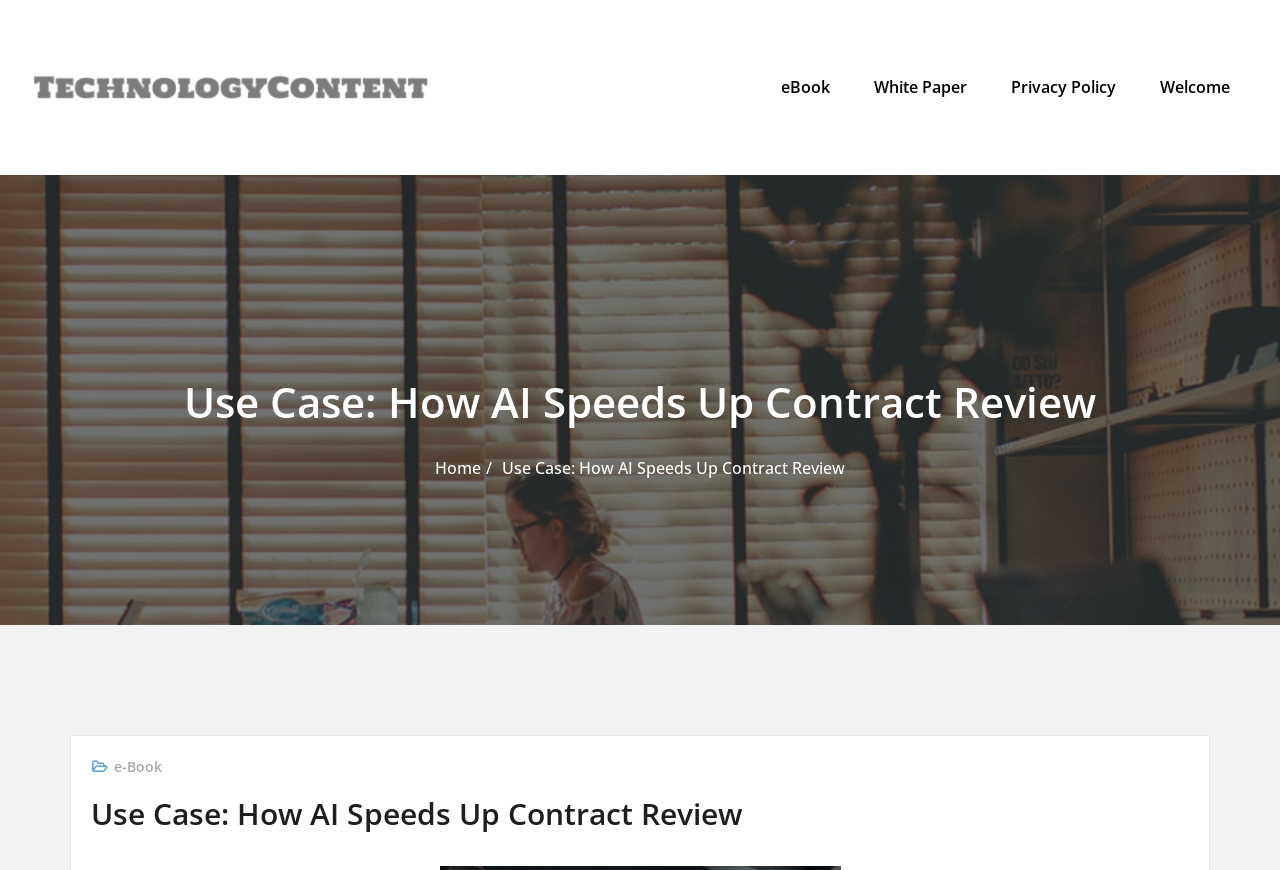Identify the bounding box coordinates for the region to click in order to carry out this instruction: "Click on the Technologycontent link". Provide the coordinates using four float numbers between 0 and 1, formatted as [left, top, right, bottom].

[0.012, 0.011, 0.354, 0.19]